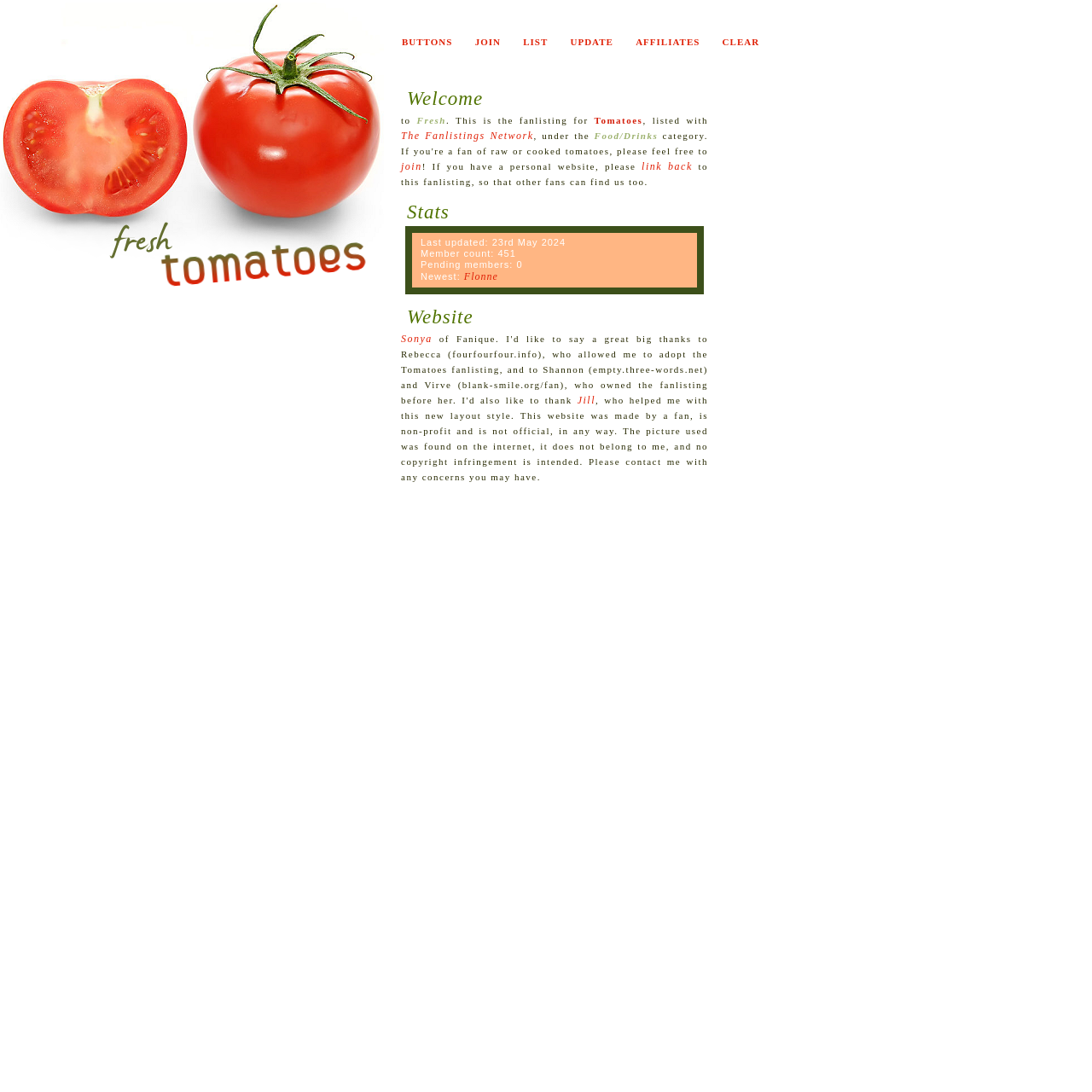Can you find the bounding box coordinates of the area I should click to execute the following instruction: "Click the JOIN button"?

[0.431, 0.03, 0.462, 0.047]